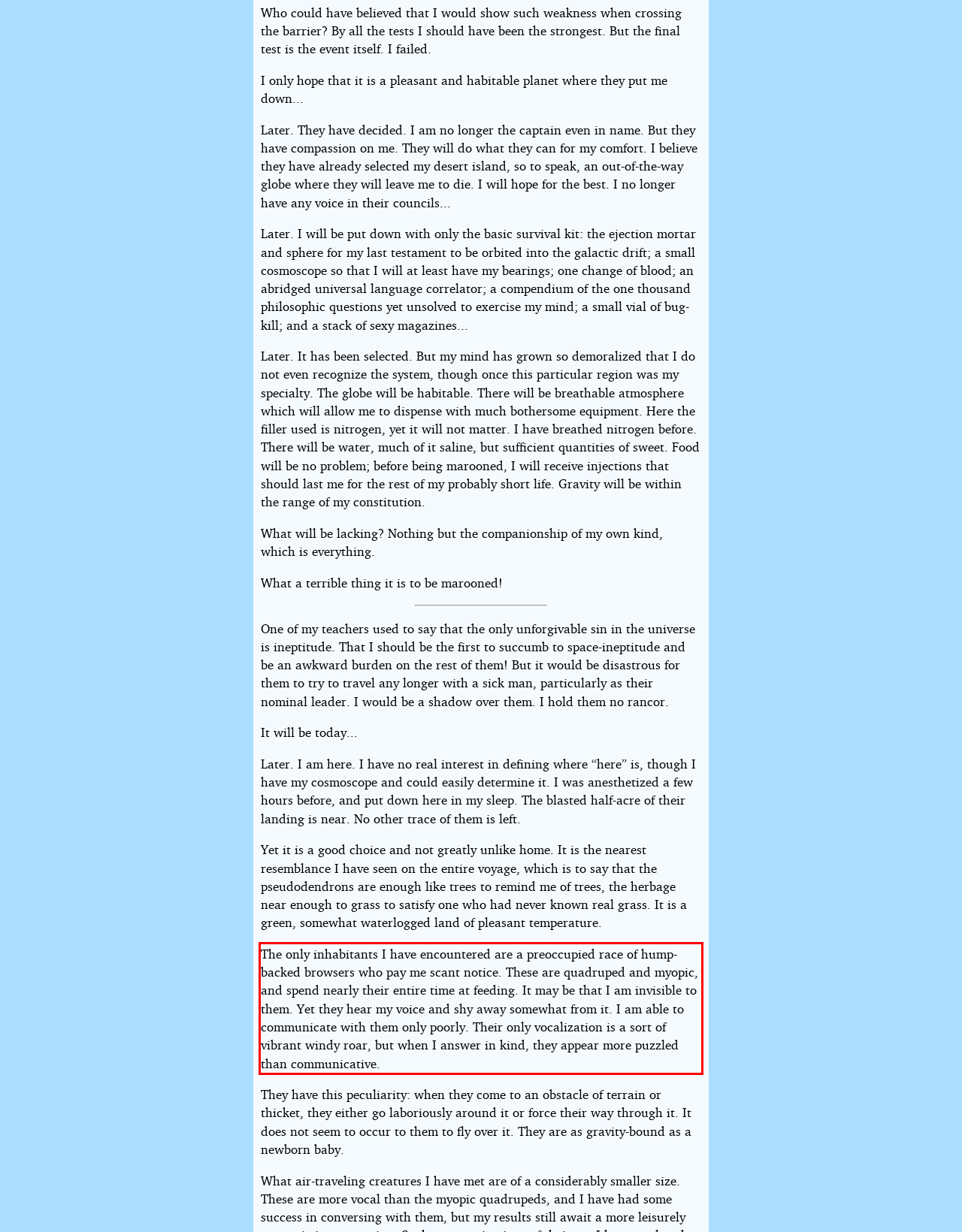You have a screenshot of a webpage with a red bounding box. Identify and extract the text content located inside the red bounding box.

The only inhabitants I have encountered are a preoccupied race of hump-backed browsers who pay me scant notice. These are quadruped and myopic, and spend nearly their entire time at feeding. It may be that I am invisible to them. Yet they hear my voice and shy away somewhat from it. I am able to communicate with them only poorly. Their only vocalization is a sort of vibrant windy roar, but when I answer in kind, they appear more puzzled than communicative.